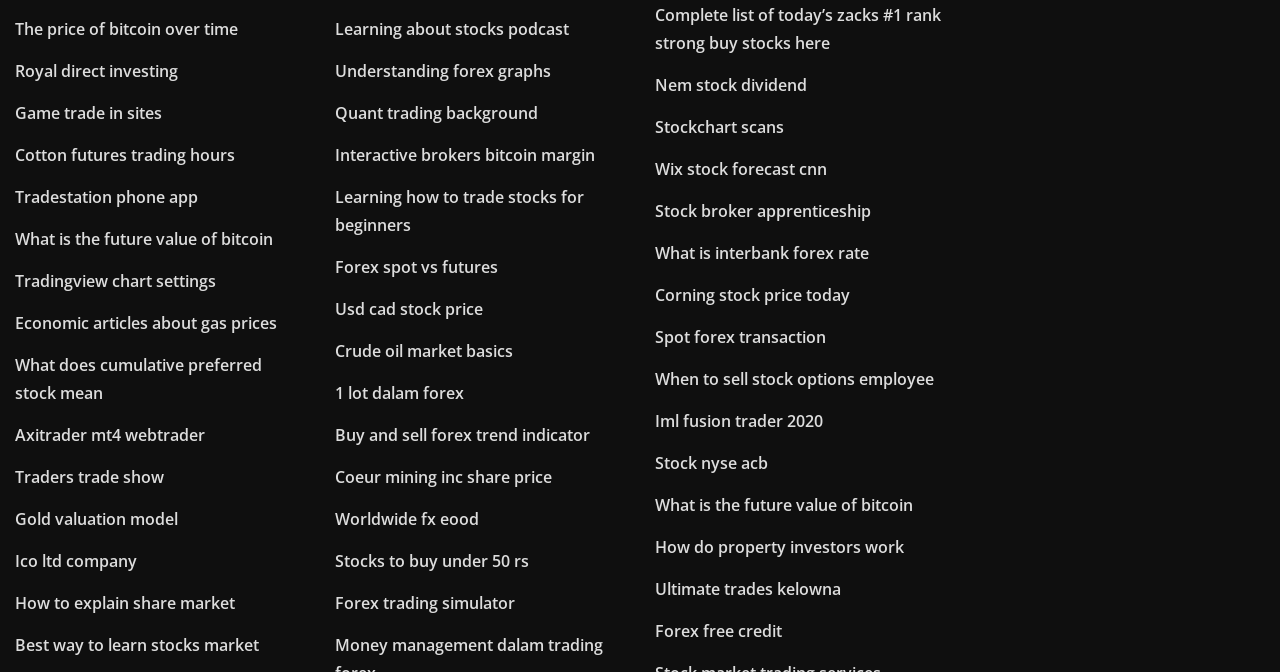Specify the bounding box coordinates of the area to click in order to execute this command: 'Click on 'The price of bitcoin over time''. The coordinates should consist of four float numbers ranging from 0 to 1, and should be formatted as [left, top, right, bottom].

[0.012, 0.027, 0.186, 0.06]